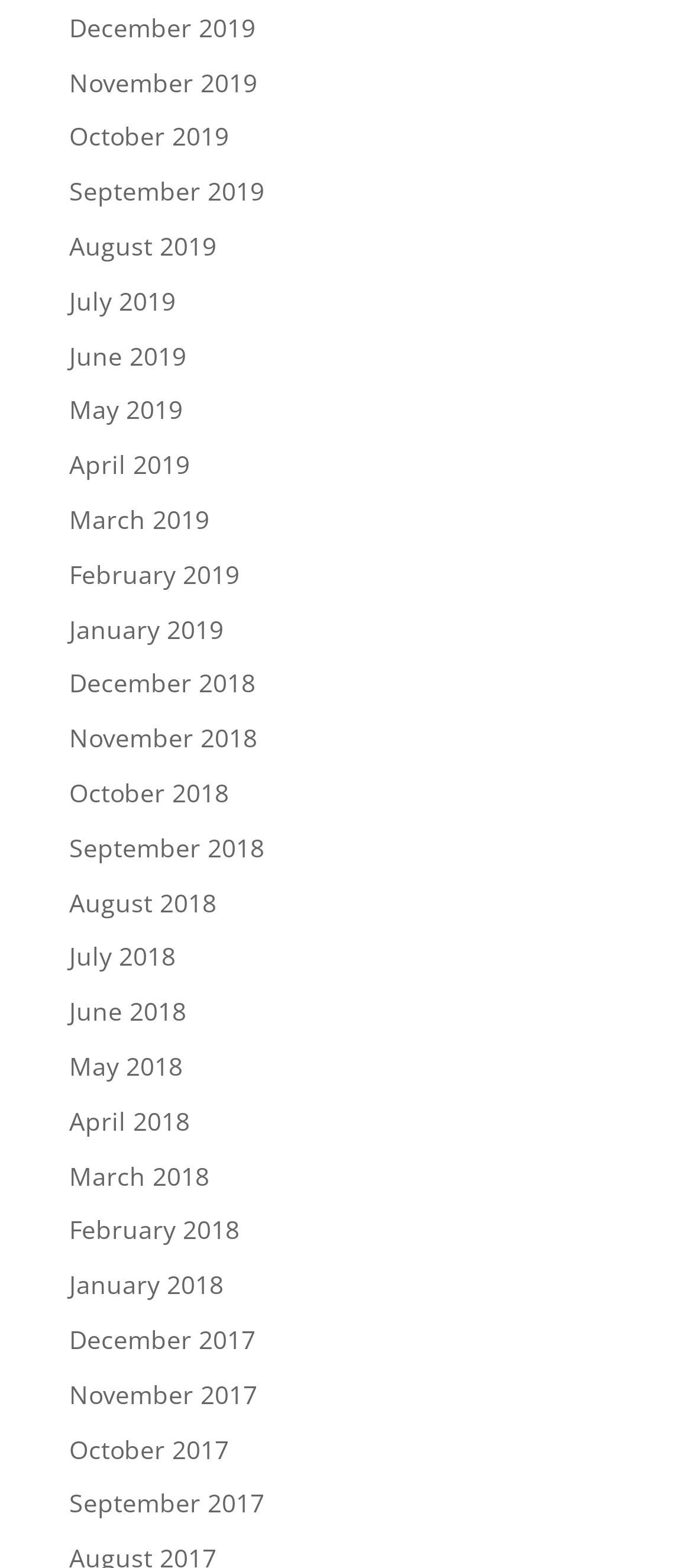Please identify the bounding box coordinates of the area that needs to be clicked to fulfill the following instruction: "go to November 2018."

[0.1, 0.46, 0.372, 0.481]